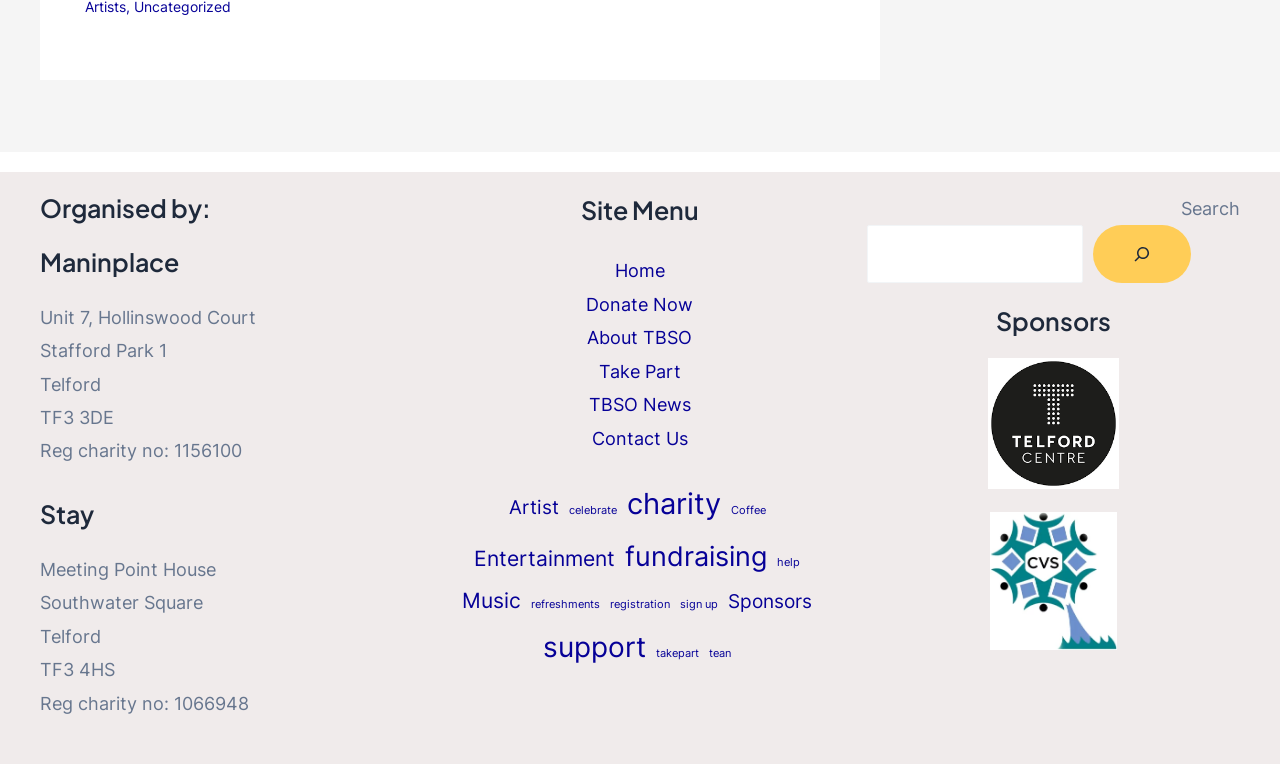Determine the bounding box coordinates for the area that needs to be clicked to fulfill this task: "Go to 'About TBSO'". The coordinates must be given as four float numbers between 0 and 1, i.e., [left, top, right, bottom].

[0.459, 0.428, 0.541, 0.456]